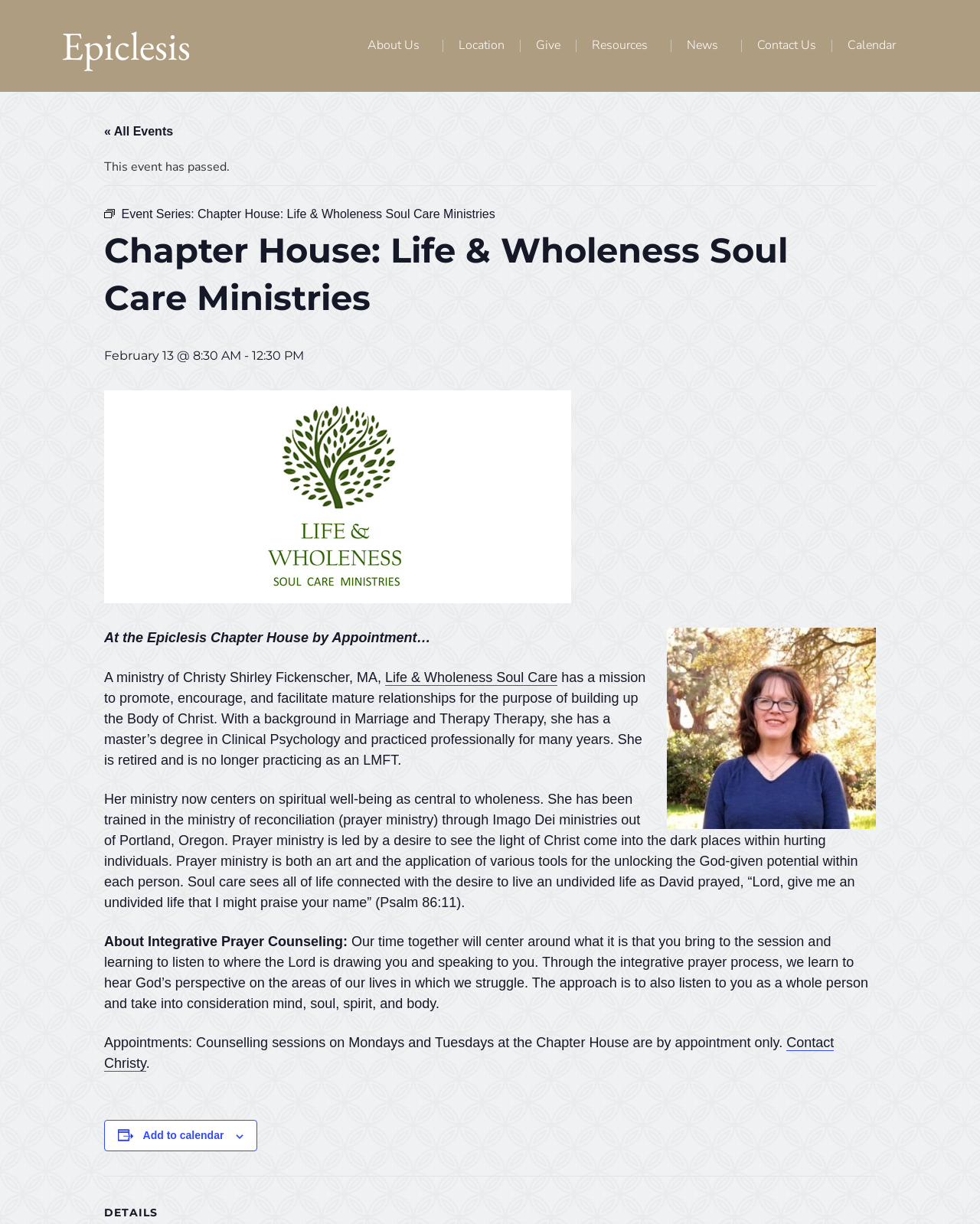Please specify the bounding box coordinates of the region to click in order to perform the following instruction: "Click the 'Life & Wholeness Soul Care' link".

[0.393, 0.547, 0.569, 0.56]